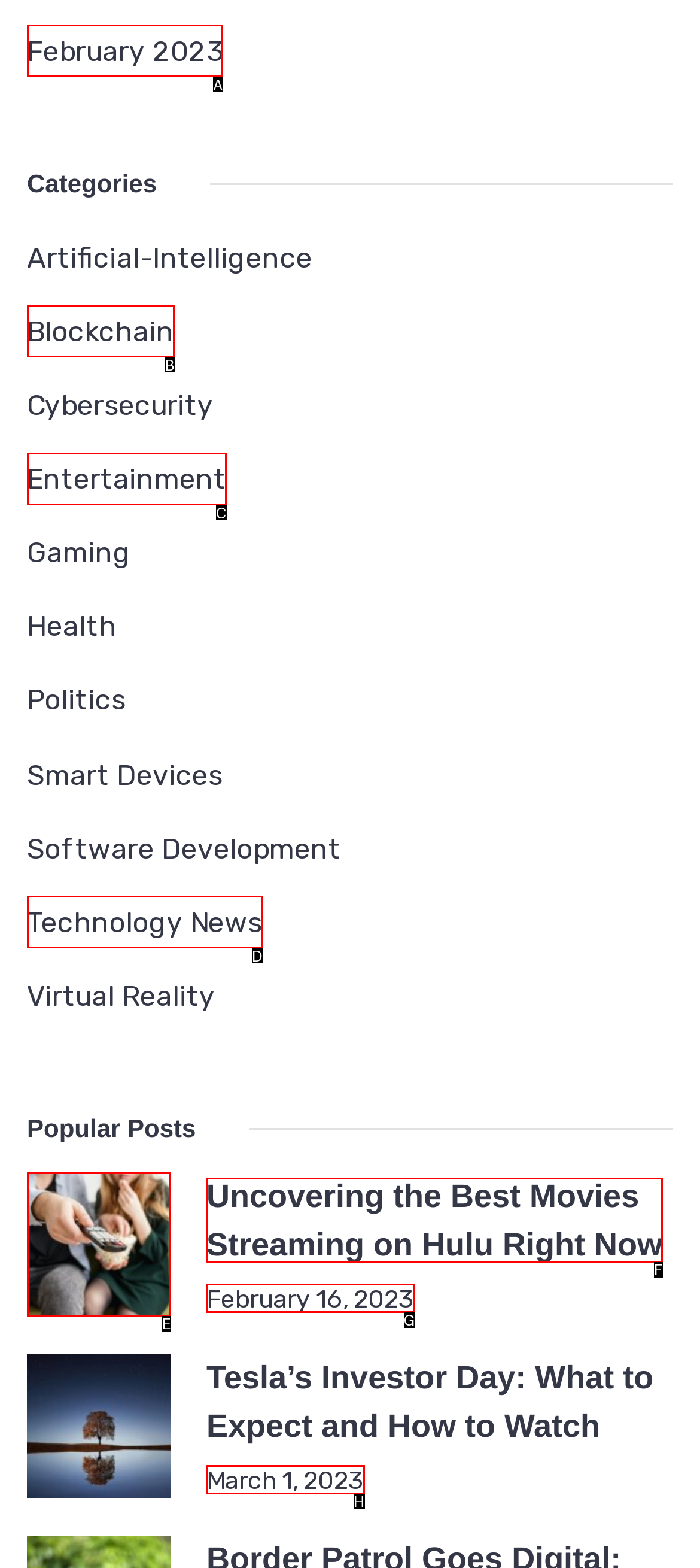Using the provided description: February 16, 2023, select the HTML element that corresponds to it. Indicate your choice with the option's letter.

G